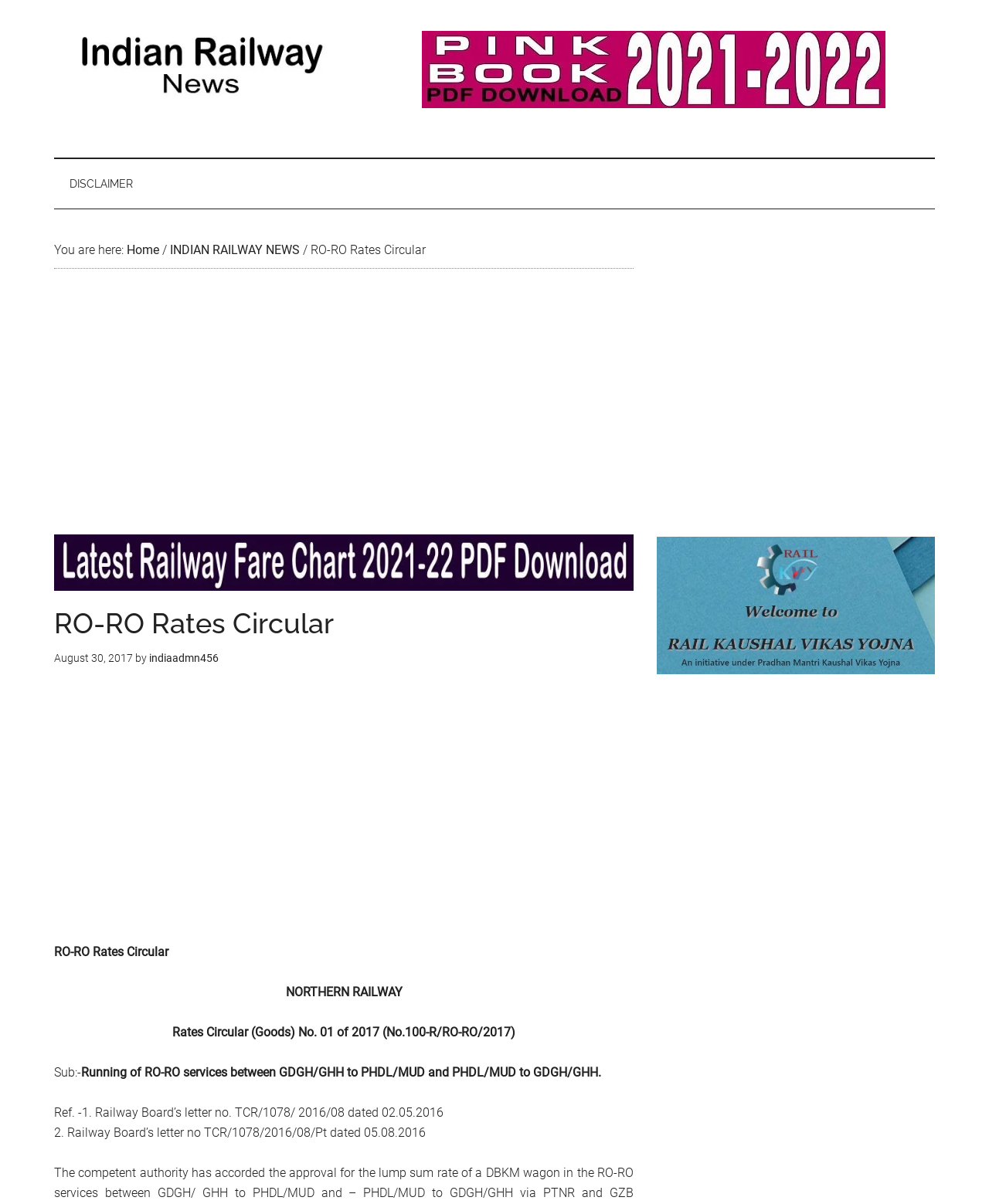What is the date of the Railway Board's letter?
Based on the image, answer the question with a single word or brief phrase.

02.05.2016